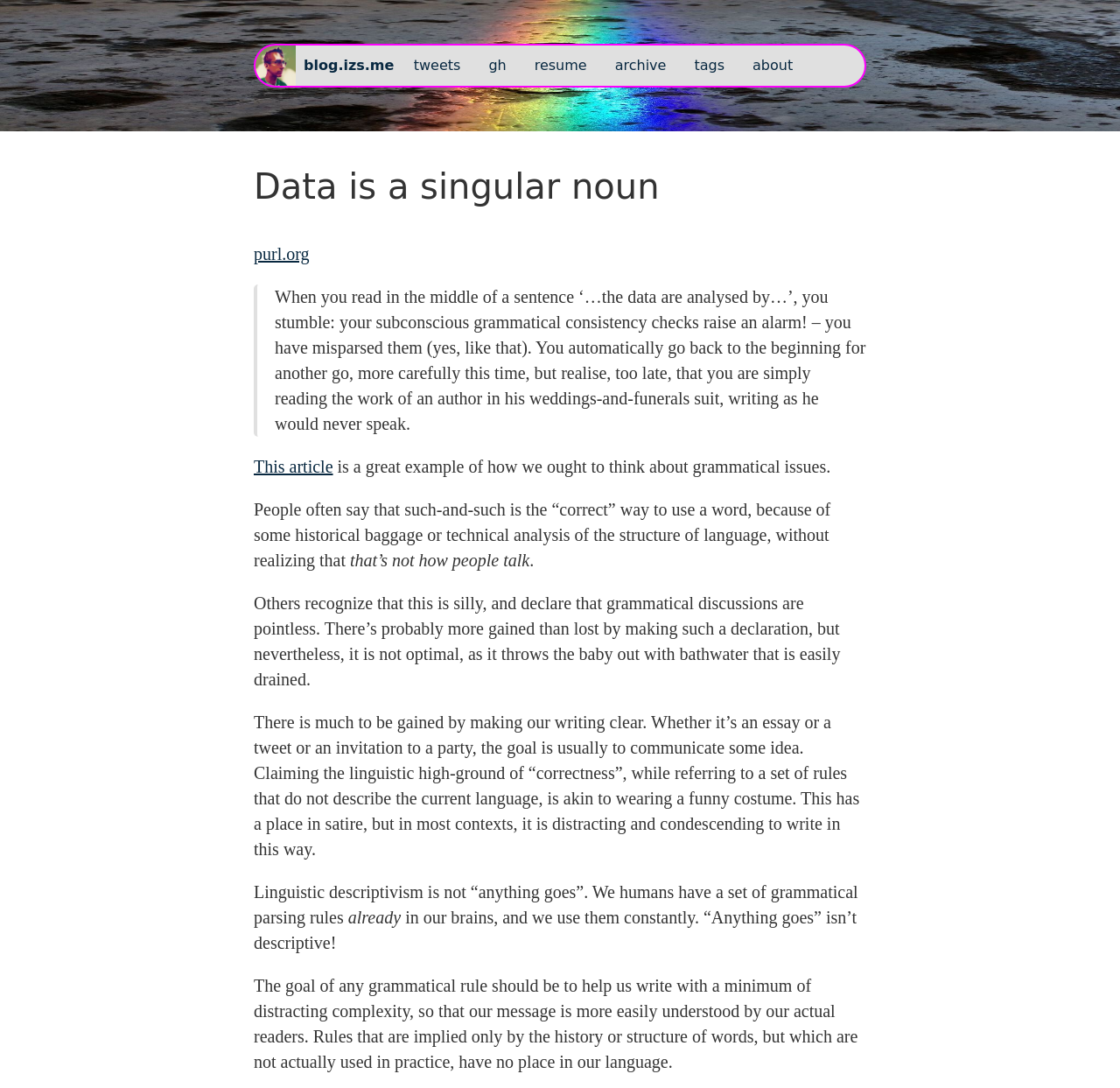Elaborate on the webpage's design and content in a detailed caption.

The webpage is a blog titled "Data is a singular noun" by Isaac Z. Schlueter. At the top, there is a heading with the blog's title, "blog.izs.me", which is also a link. To the right of the title, there are several links, including "tweets", "gh", "resume", "archive", "tags", and "about".

Below the title, there is a main heading that reads "Data is a singular noun #". This heading has a link to "#" that is hidden. To the right of the main heading, there is a link to "purl.org".

The main content of the webpage is a blockquote that contains a long passage of text. The passage discusses the importance of grammatical consistency in writing and how it affects the reader's experience. The text is divided into several paragraphs, with each paragraph exploring a different aspect of grammatical issues.

Throughout the passage, there are no images, but there are several links and static text elements. The links are scattered throughout the text, and they appear to be references to other articles or resources. The static text elements are the main content of the passage, and they are arranged in a clear and readable format.

Overall, the webpage has a simple and clean design, with a focus on presenting the author's thoughts and ideas on grammatical issues in writing.